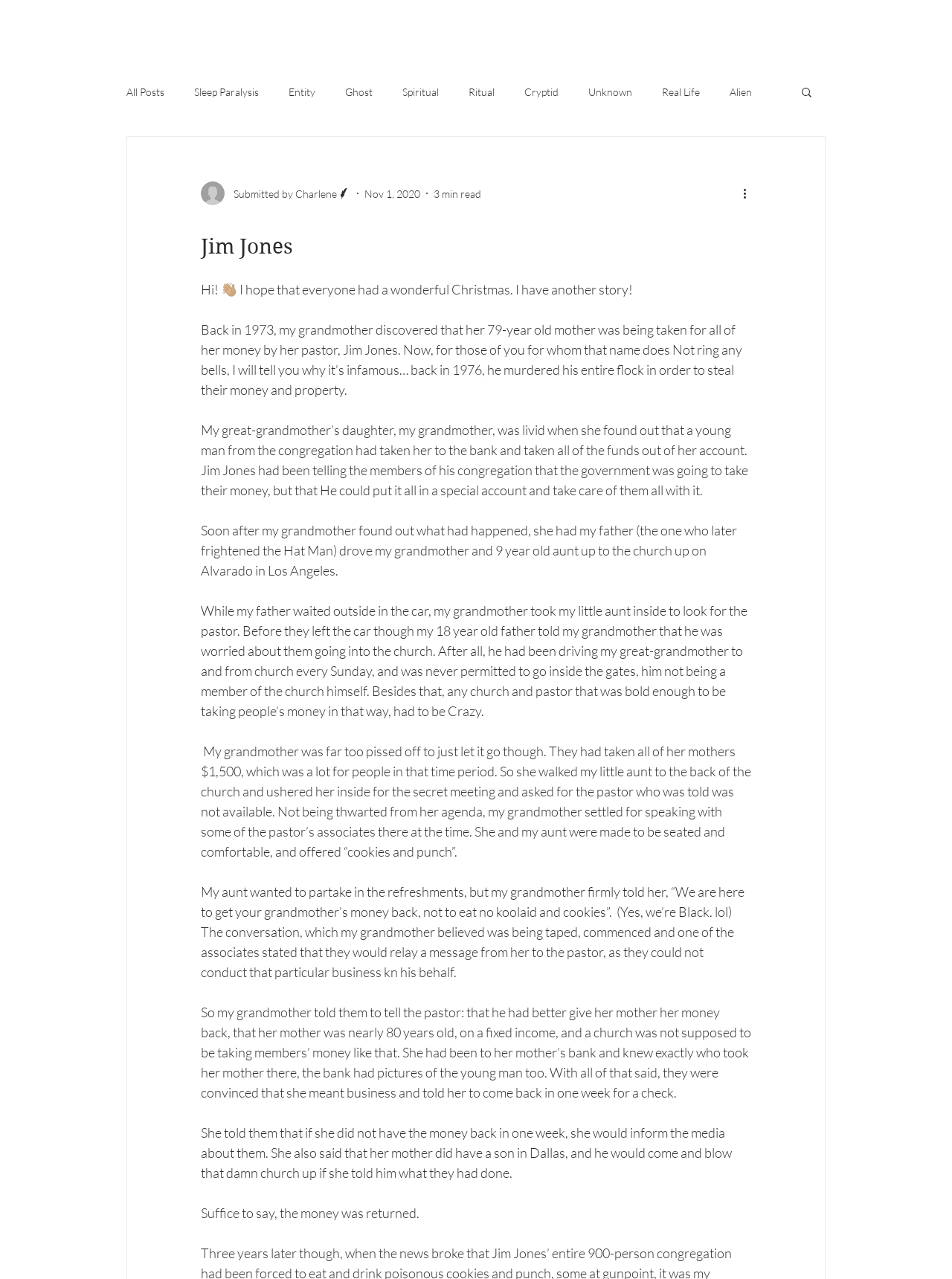What is the name of the church mentioned in the story?
Examine the image and give a concise answer in one word or a short phrase.

Church on Alvarado